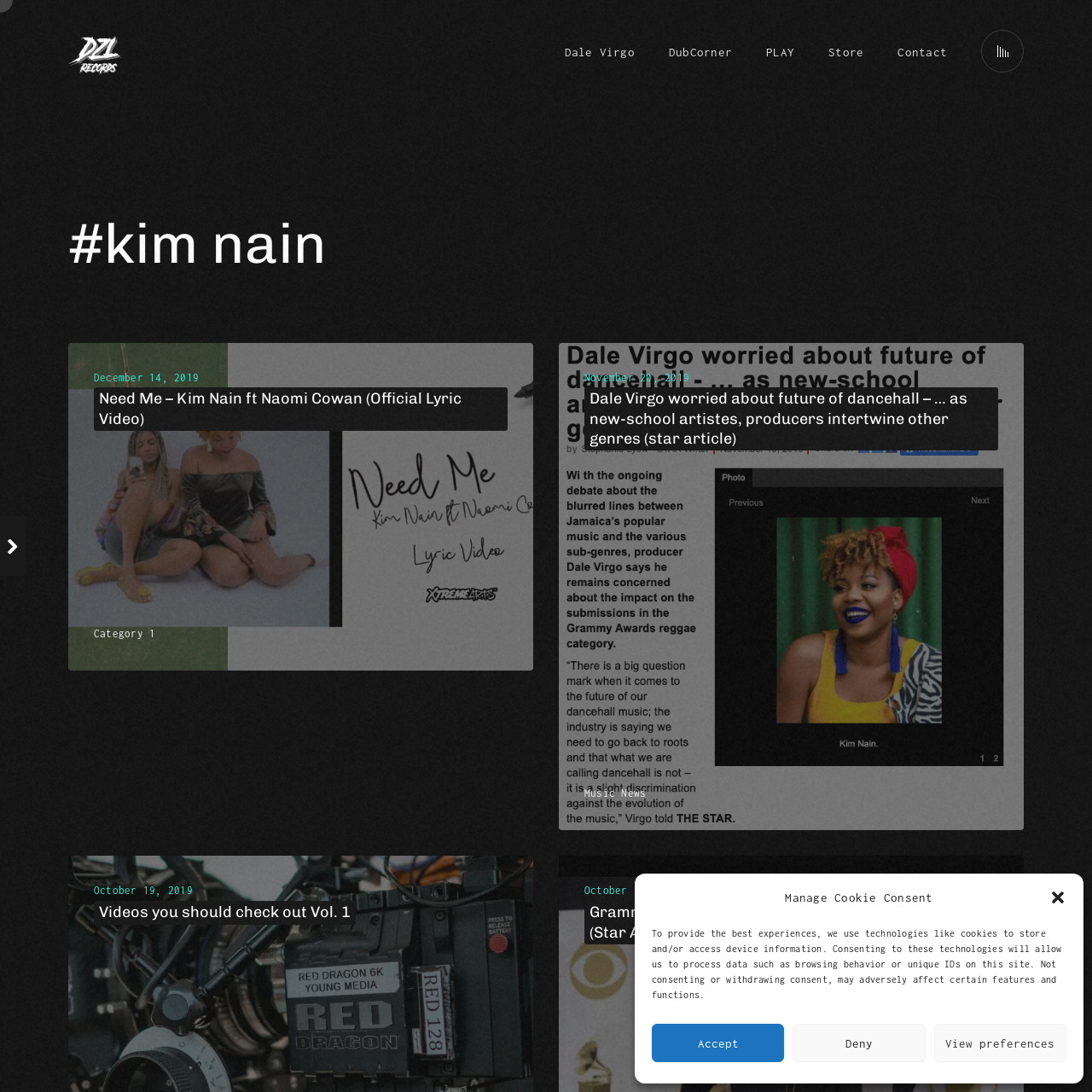How many links are in the navigation menu?
Using the image provided, answer with just one word or phrase.

6